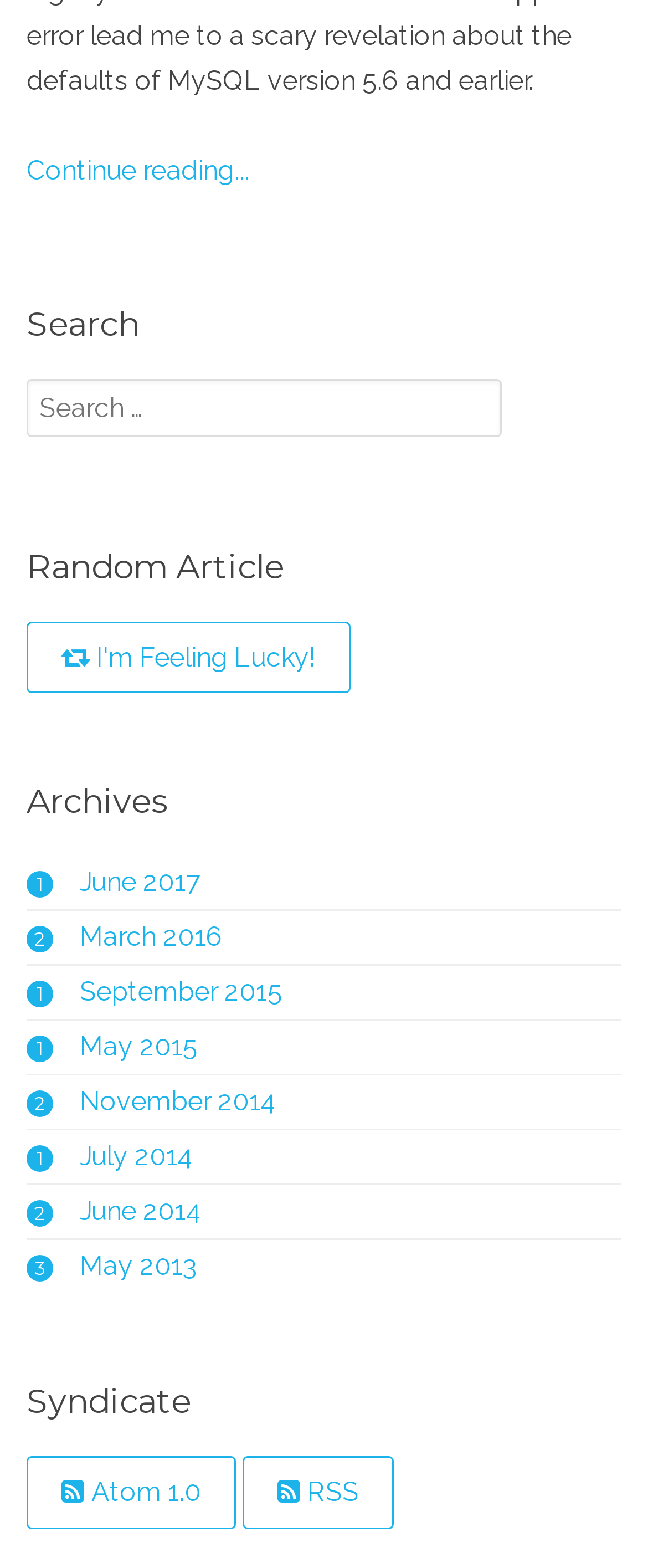Give a short answer using one word or phrase for the question:
How many links are under 'Archives'?

8